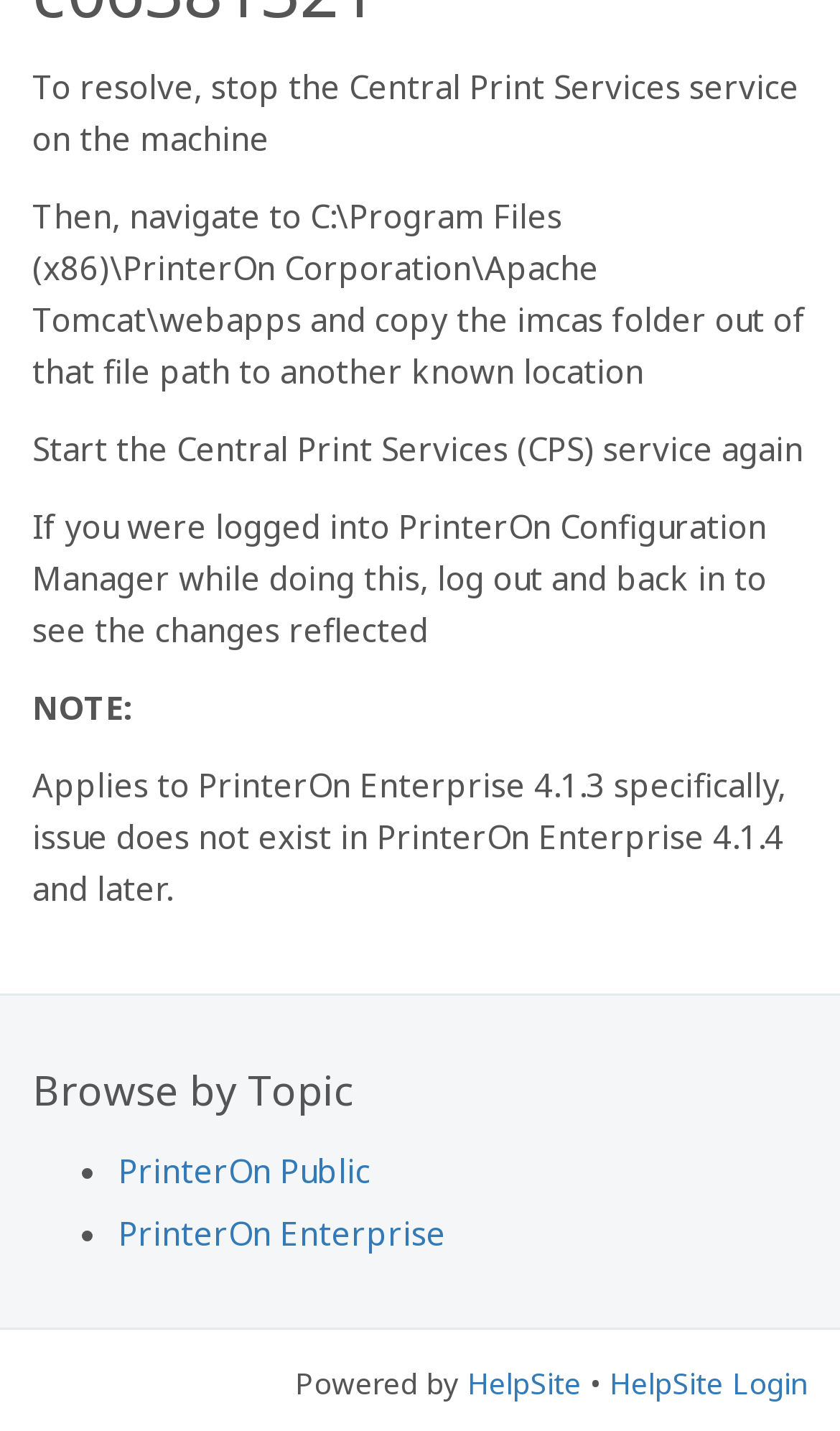Please answer the following question using a single word or phrase: What are the topics to browse by?

PrinterOn Public and PrinterOn Enterprise